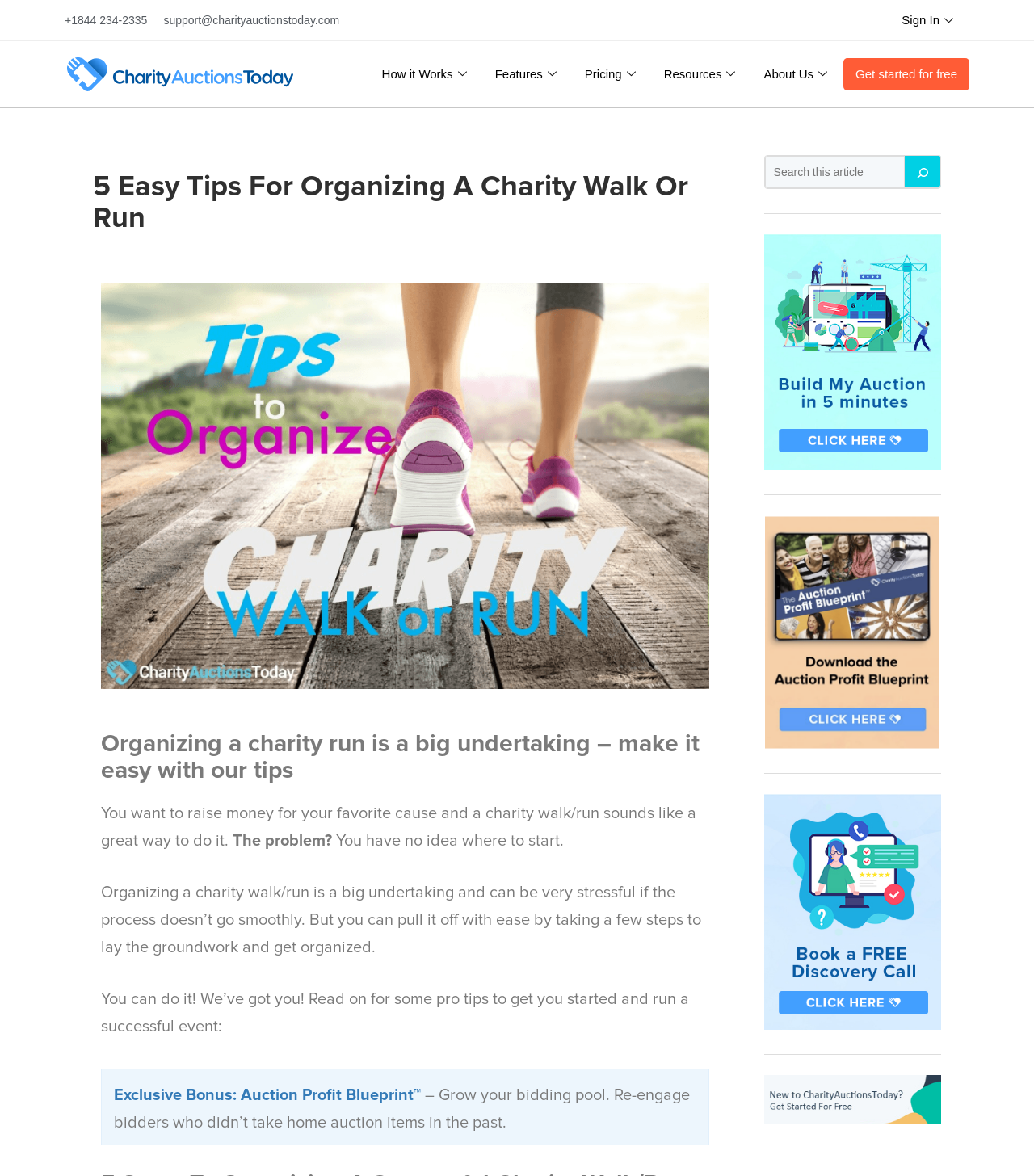How many easy tips are provided for organizing a charity walk or run?
Based on the image, answer the question with a single word or brief phrase.

5